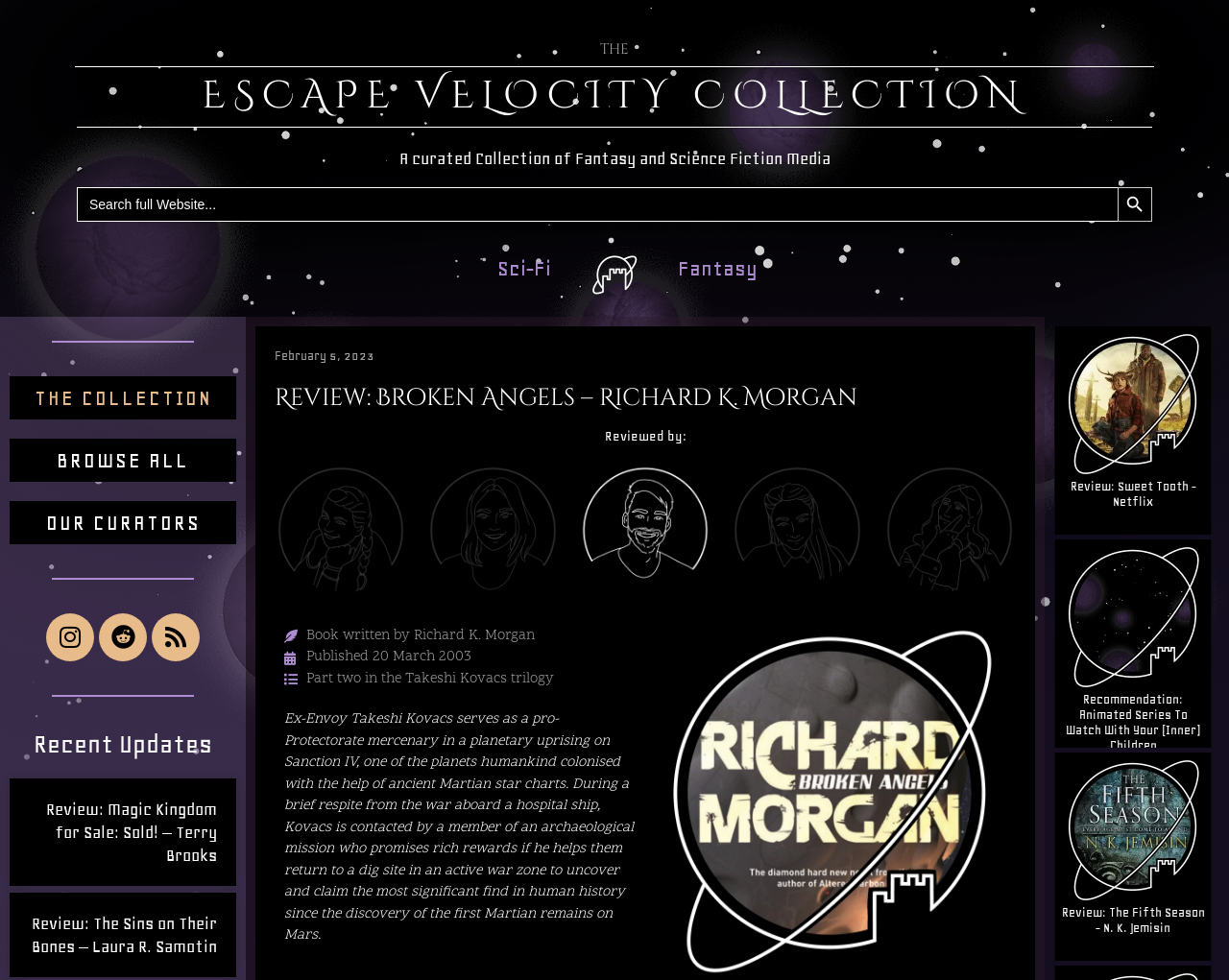Examine the image and give a thorough answer to the following question:
What is the date of the review 'Review: Broken Angels – Richard K. Morgan'?

I found the answer by looking at the time element near the review 'Review: Broken Angels – Richard K. Morgan' which displays the date 'February 5, 2023'.